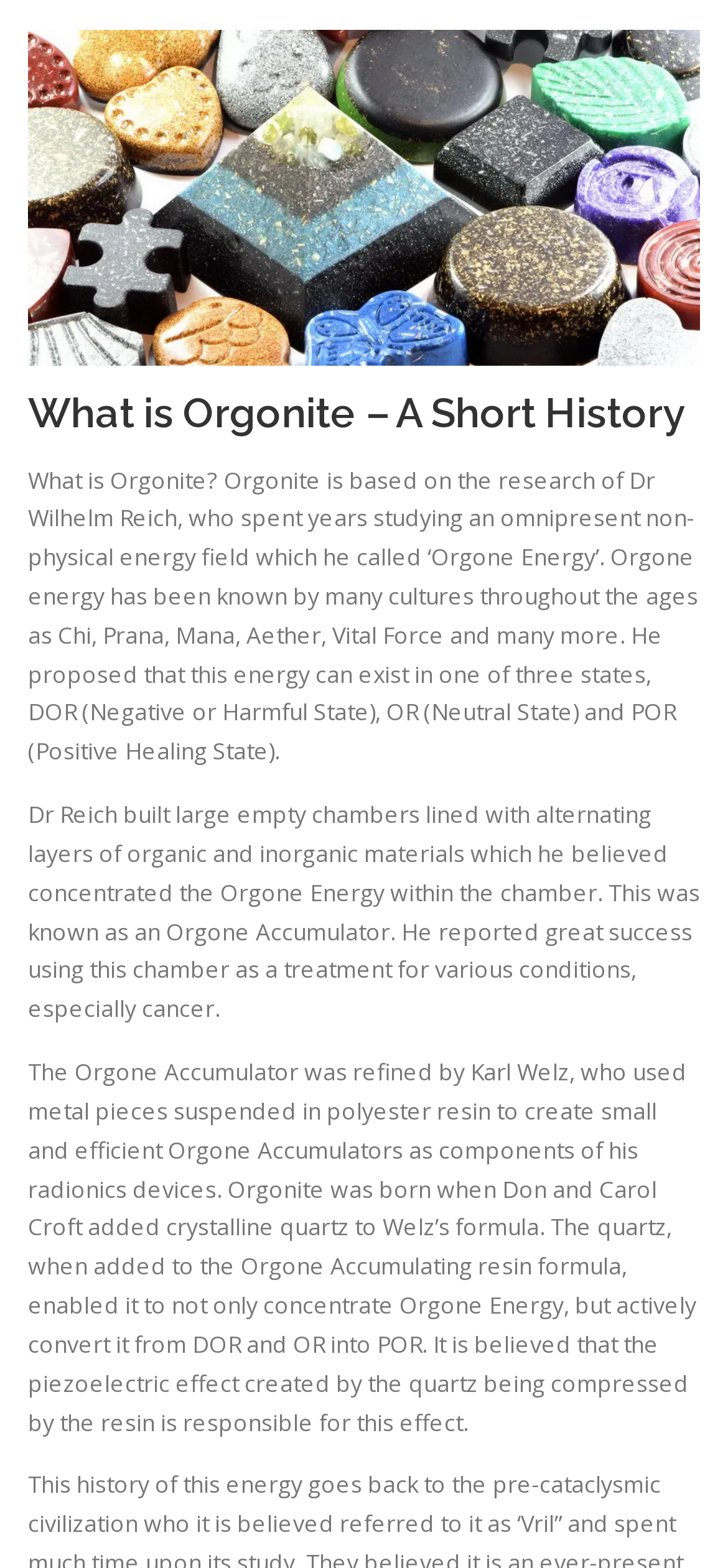Provide the bounding box coordinates in the format (top-left x, top-left y, bottom-right x, bottom-right y). All values are floating point numbers between 0 and 1. Determine the bounding box coordinate of the UI element described as: What is Orgonite?

[0.233, 0.002, 0.744, 0.053]